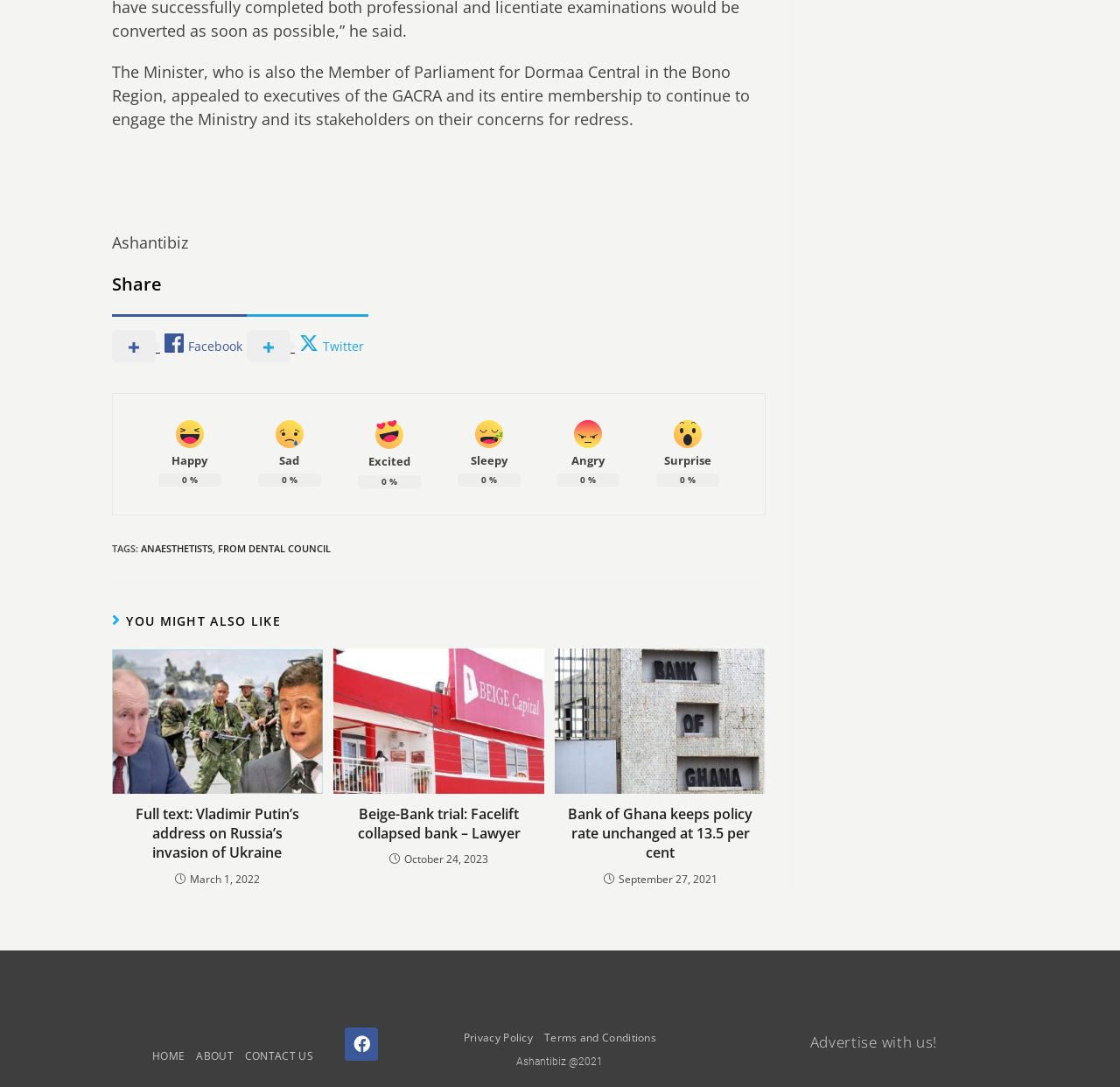Identify the bounding box coordinates of the region that should be clicked to execute the following instruction: "Read more about the article Full text: Vladimir Putin’s address on Russia’s invasion of Ukraine".

[0.1, 0.597, 0.288, 0.73]